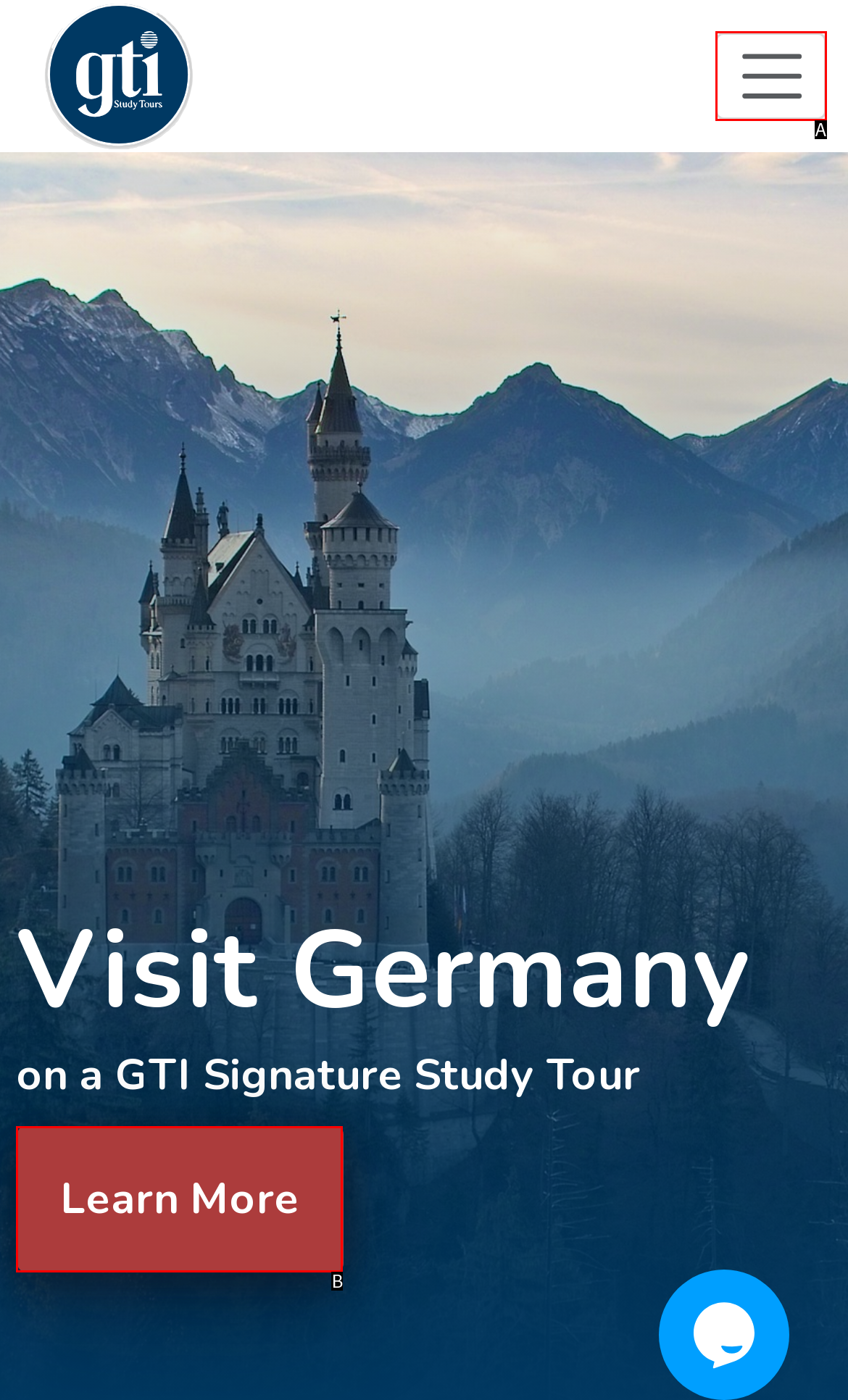Select the appropriate option that fits: Learn More
Reply with the letter of the correct choice.

B